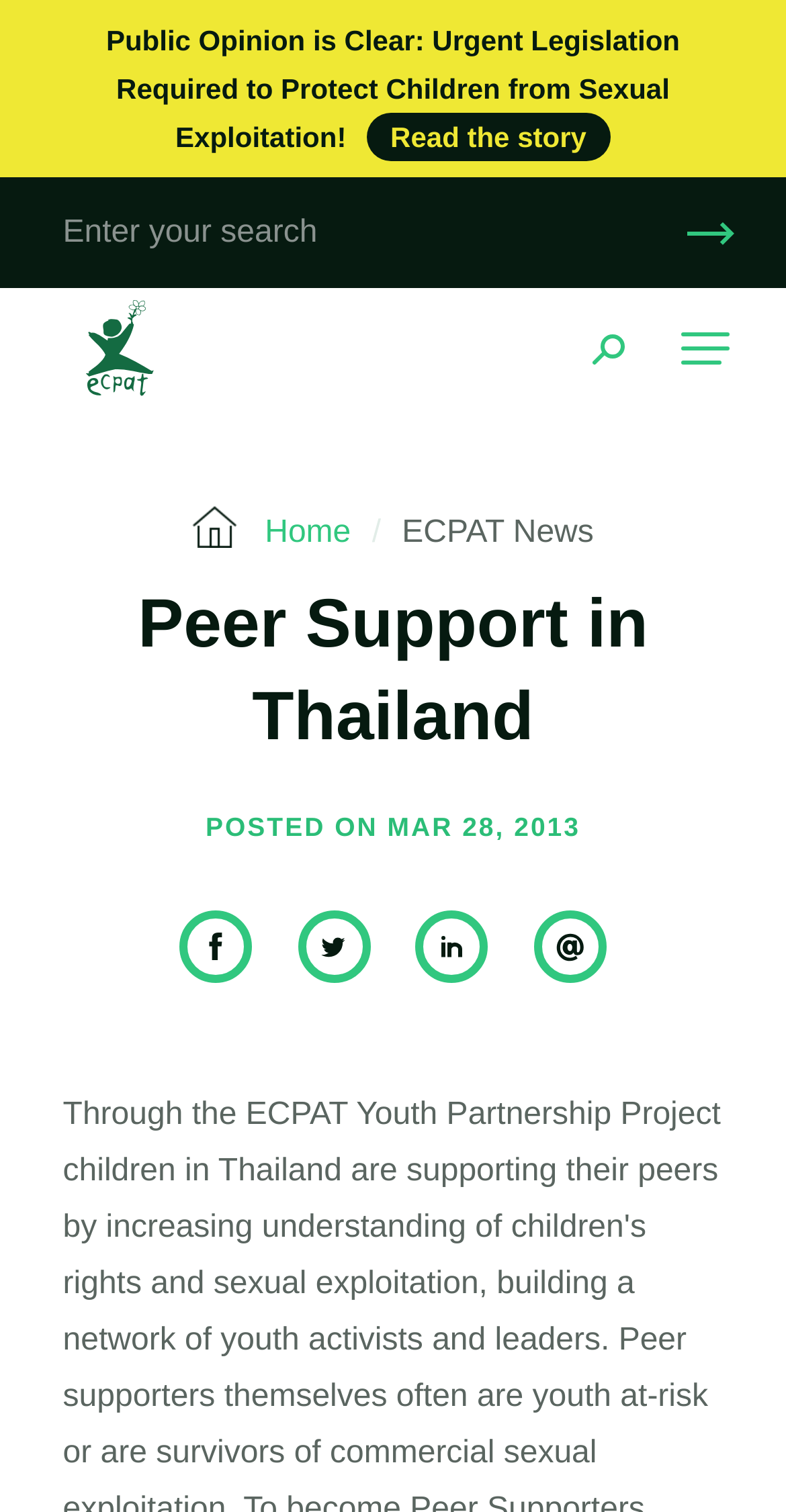What is the topic of the news article?
Give a comprehensive and detailed explanation for the question.

I inferred the topic of the news article by reading the static text 'Public Opinion is Clear: Urgent Legislation Required to Protect Children from Sexual Exploitation!' which suggests that the article is about children's rights and protection from exploitation.